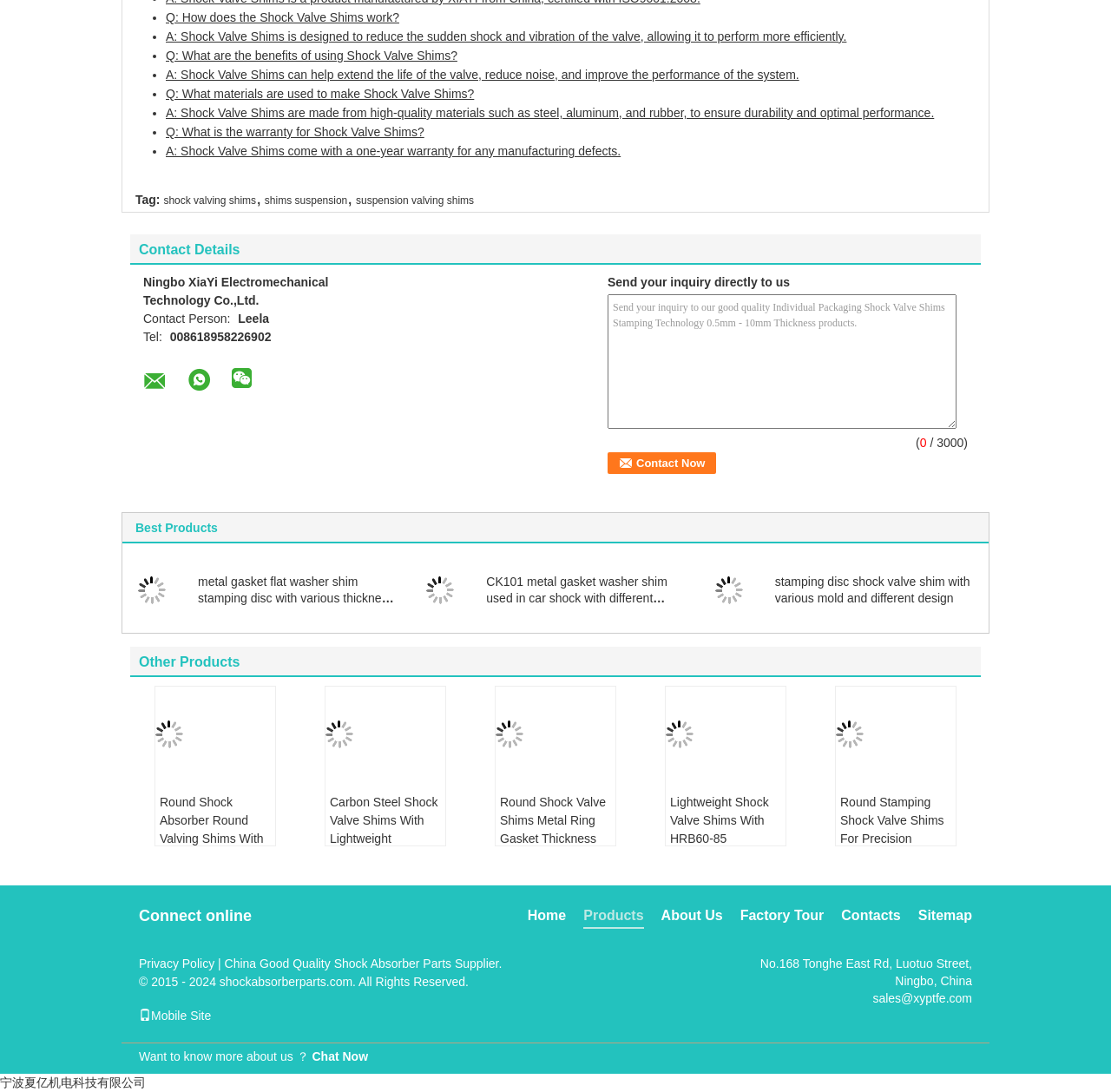Identify the bounding box coordinates of the clickable region necessary to fulfill the following instruction: "Get more information about 'CK101 metal gasket washer shim used in car shock with different design and thickness'". The bounding box coordinates should be four float numbers between 0 and 1, i.e., [left, top, right, bottom].

[0.384, 0.528, 0.426, 0.553]